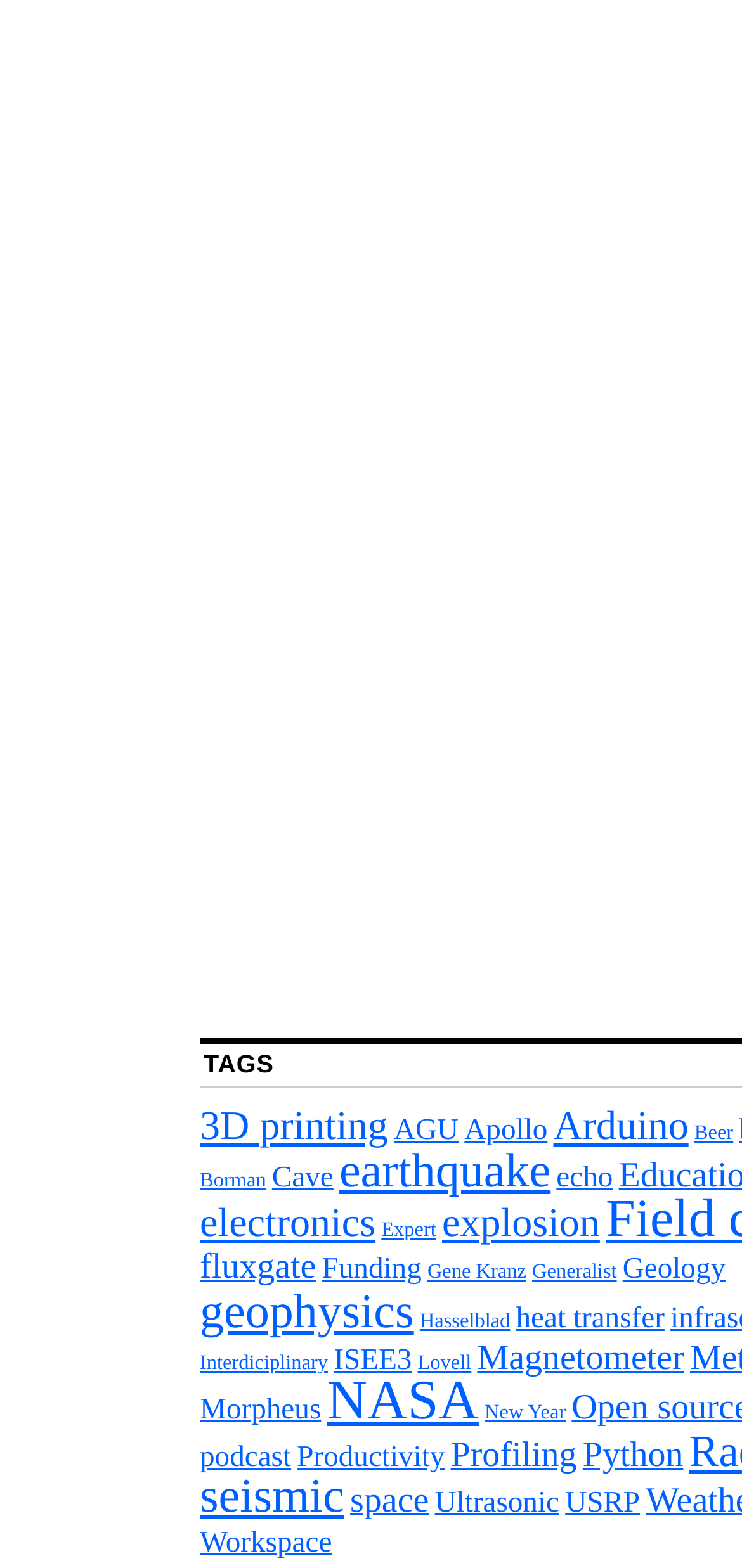Identify the bounding box coordinates of the region that needs to be clicked to carry out this instruction: "Read about space". Provide these coordinates as four float numbers ranging from 0 to 1, i.e., [left, top, right, bottom].

[0.472, 0.945, 0.578, 0.97]